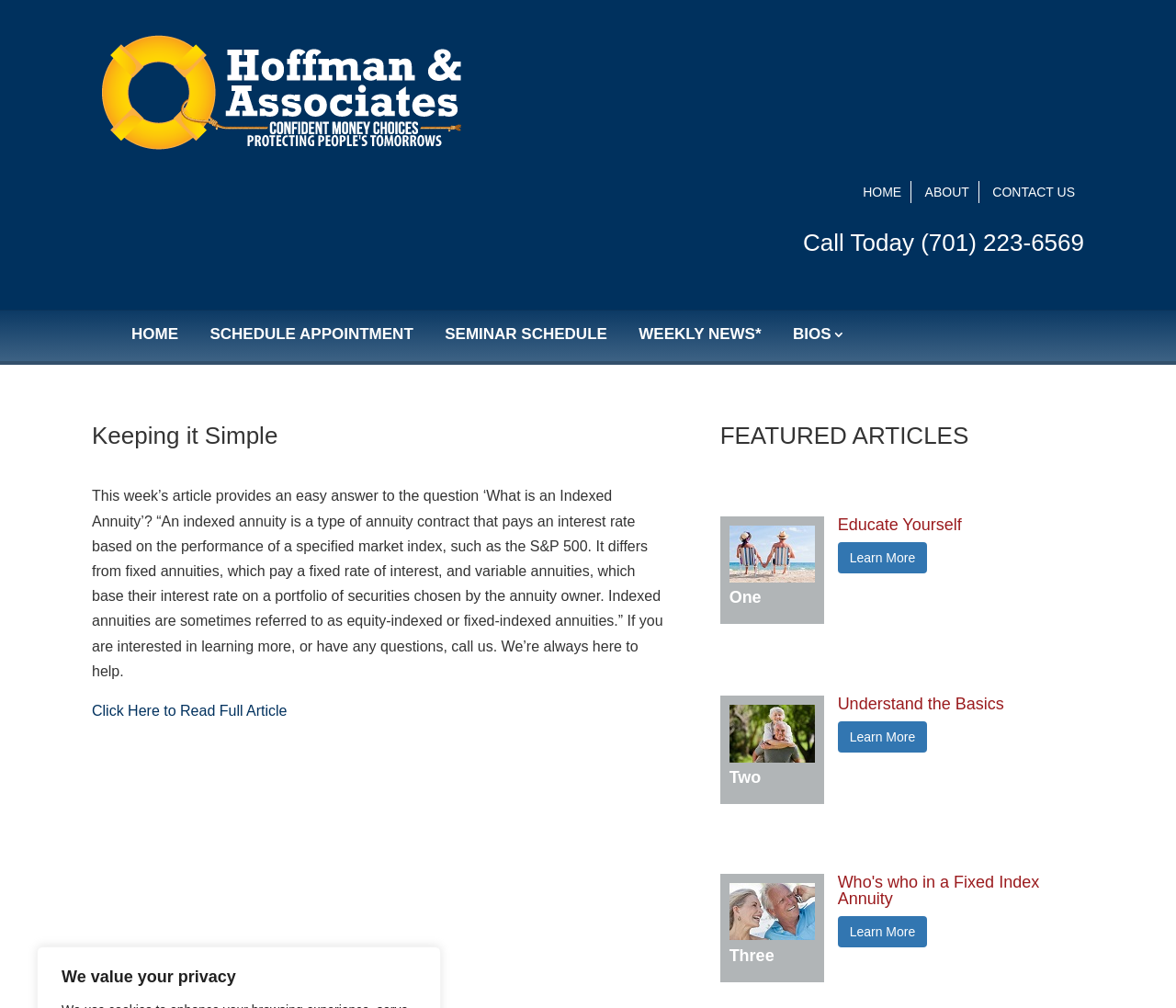Give a detailed account of the webpage, highlighting key information.

The webpage is titled "Keeping it Simple | Hoffman & Associates" and appears to be a financial services website. At the top, there is a heading that reads "We value your privacy". Below this, there is a logo image and a link to "Hoffman & Associates". 

On the top-right corner, there are three navigation links: "HOME", "ABOUT", and "CONTACT US". Below these links, there is a heading with a phone number, "Call Today (701) 223-6569", which is also a clickable link. 

On the left side, there is a search bar. Below the search bar, there are five links: "HOME", "SCHEDULE APPOINTMENT", "SEMINAR SCHEDULE", "WEEKLY NEWS*", and "BIOS 3". 

The main content of the webpage is divided into two sections. The first section has a heading "Keeping it Simple" and a paragraph of text that explains what an indexed annuity is. There is also a link to "Click Here to Read Full Article" below the paragraph. 

The second section is titled "FEATURED ARTICLES" and consists of four sub-sections, each with a heading, an image, and a link to "Learn More". The headings are "One", "Two", "Three", and "Who's who in a Fixed Index Annuity". The images are small and appear to be icons or thumbnails.